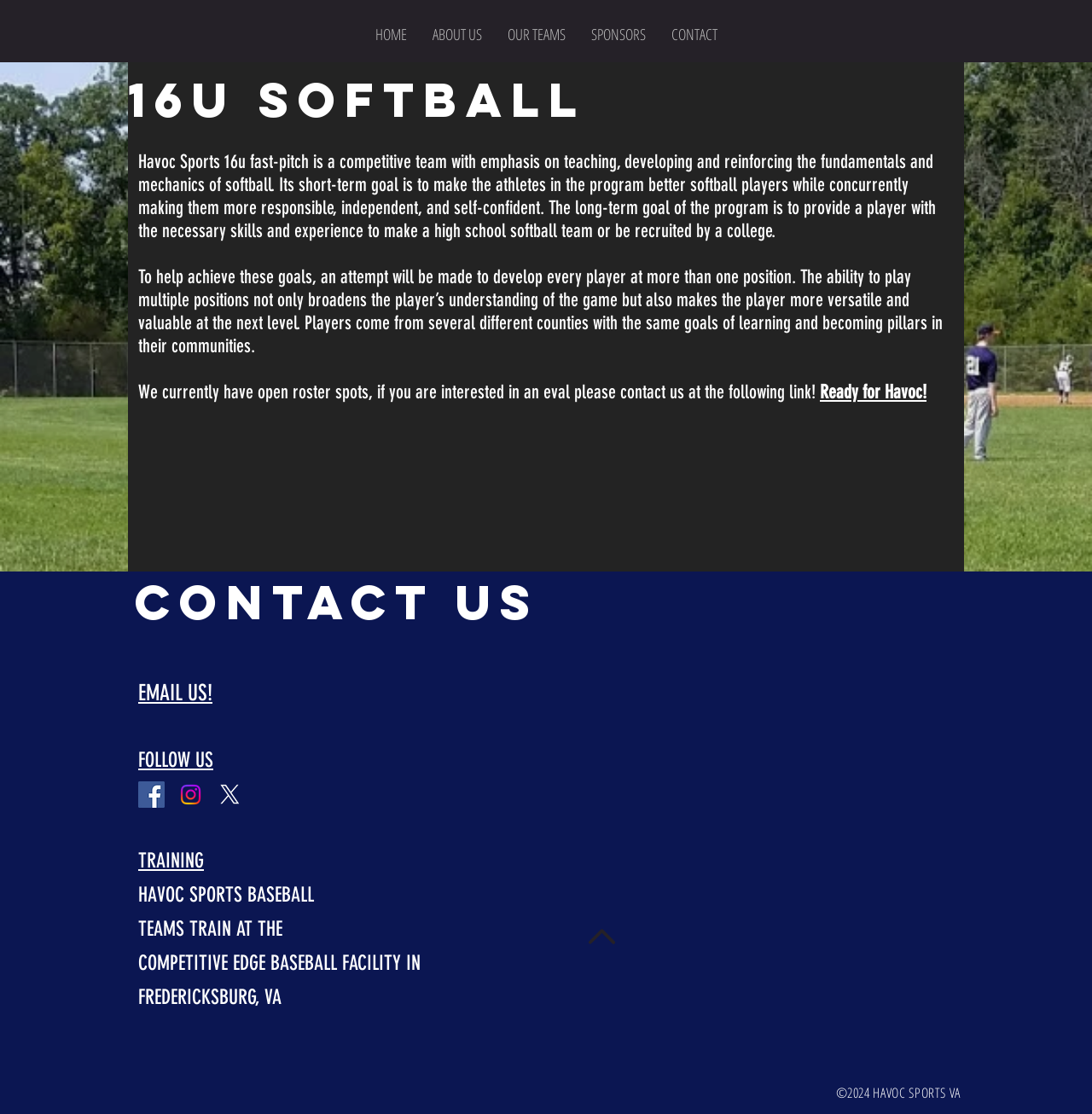Please identify the bounding box coordinates of the clickable region that I should interact with to perform the following instruction: "Click on the Facebook Social Icon". The coordinates should be expressed as four float numbers between 0 and 1, i.e., [left, top, right, bottom].

[0.127, 0.701, 0.151, 0.725]